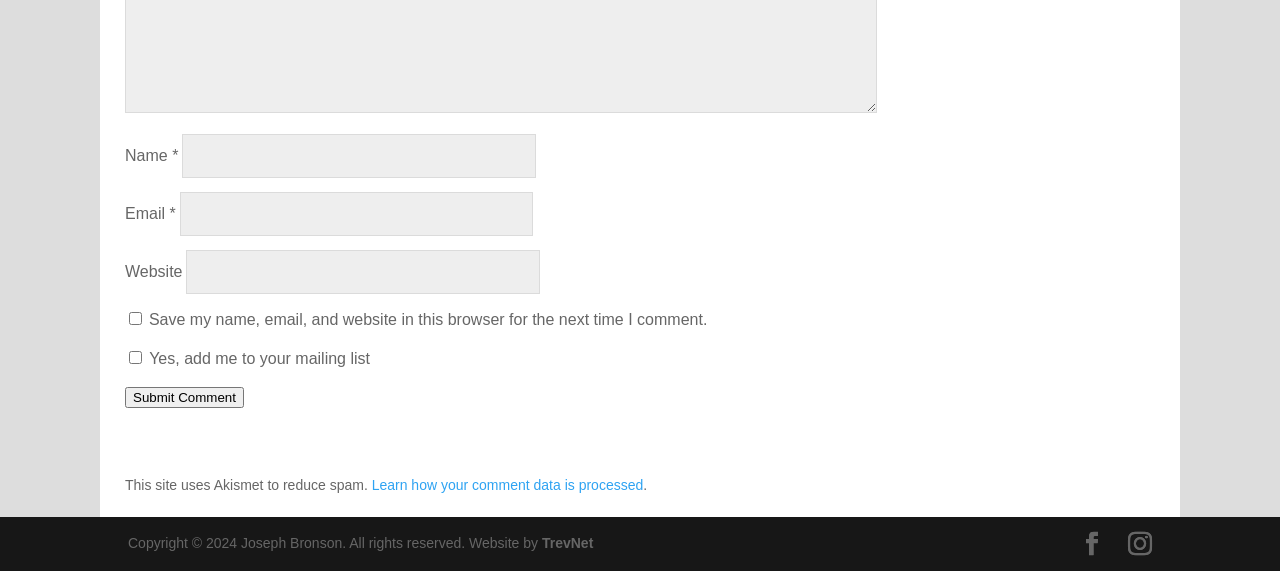Please find the bounding box for the UI element described by: "TrevNet".

[0.423, 0.938, 0.464, 0.966]